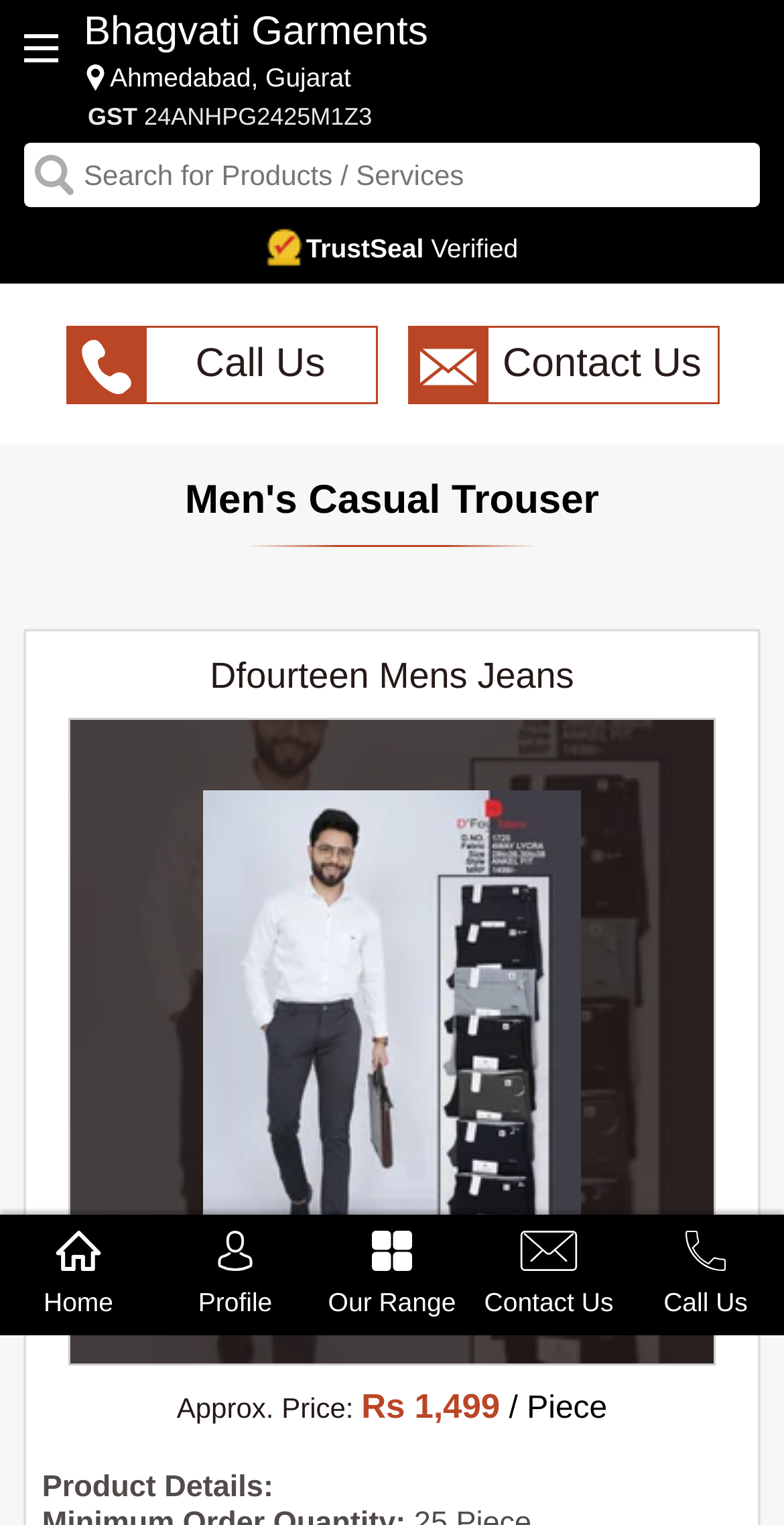Refer to the screenshot and answer the following question in detail:
What is the location of the manufacturer?

The location of the manufacturer can be found at the top of the webpage, where it says 'Ahmedabad, Gujarat' in a link format.